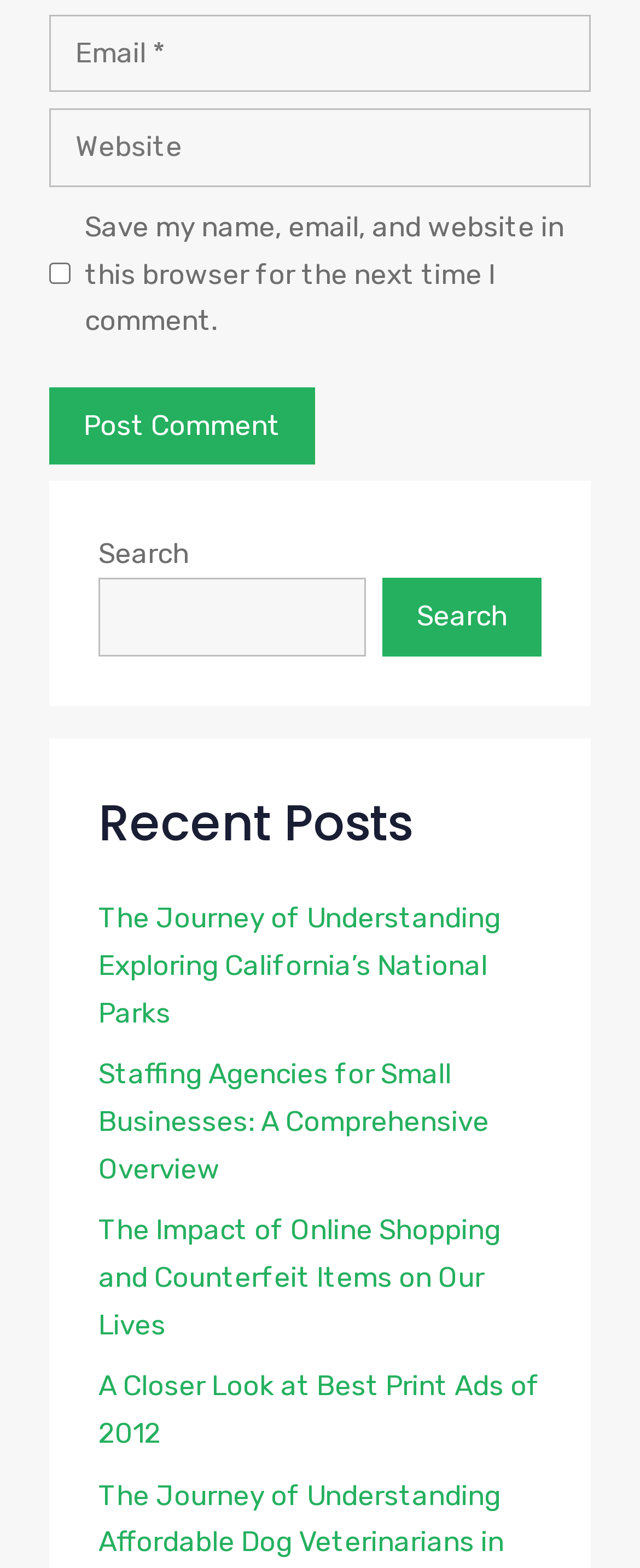Determine the bounding box coordinates for the area that should be clicked to carry out the following instruction: "Read 'The Journey of Understanding Exploring California’s National Parks'".

[0.154, 0.574, 0.782, 0.656]